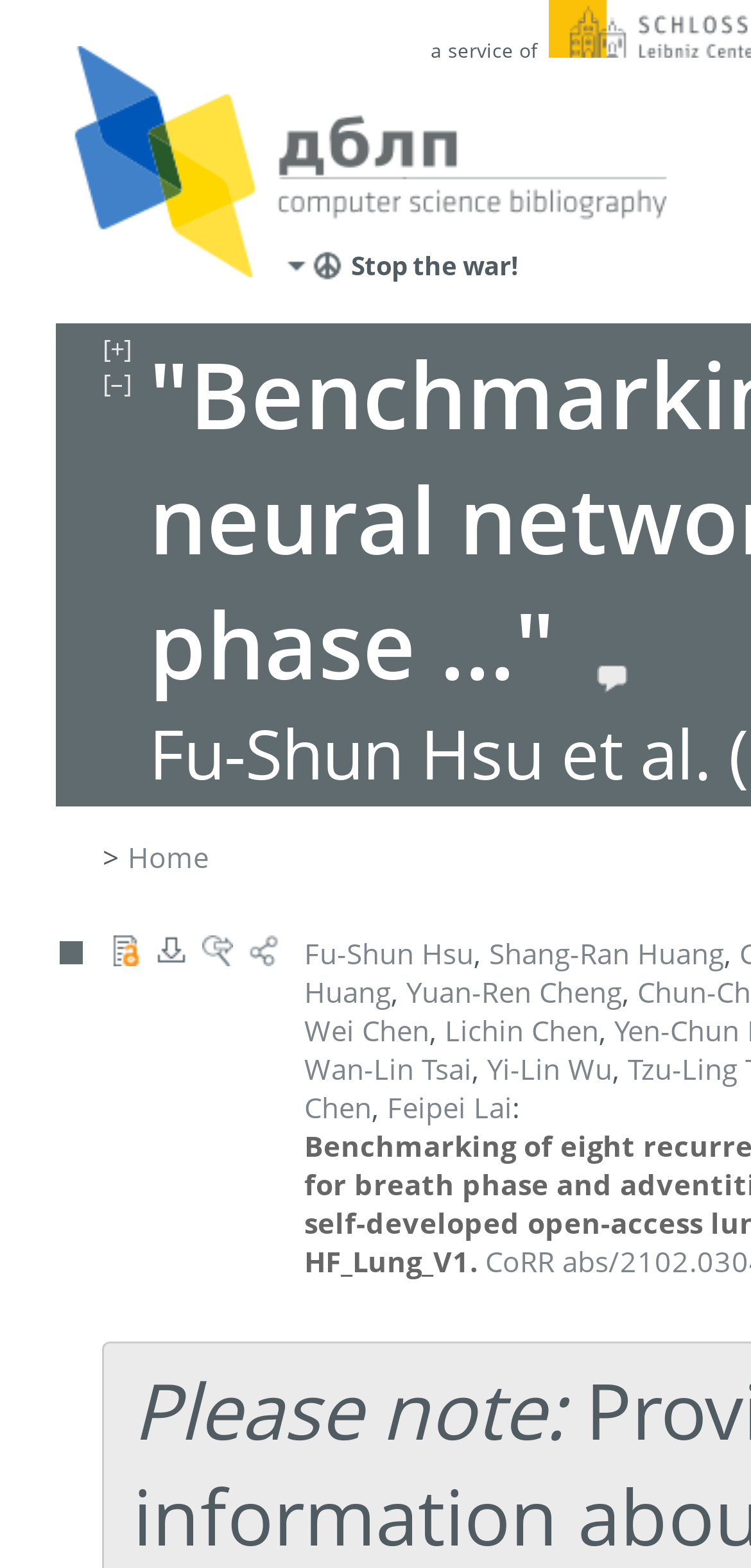Analyze the image and answer the question with as much detail as possible: 
How many authors are listed on this webpage?

I counted the number of links with generic text that appear to be author names, which are Fu-Shun Hsu, Shang-Ran Huang, Yuan-Ren Cheng, Lichin Chen, Wan-Lin Tsai, Yi-Lin Wu, and Feipei Lai.